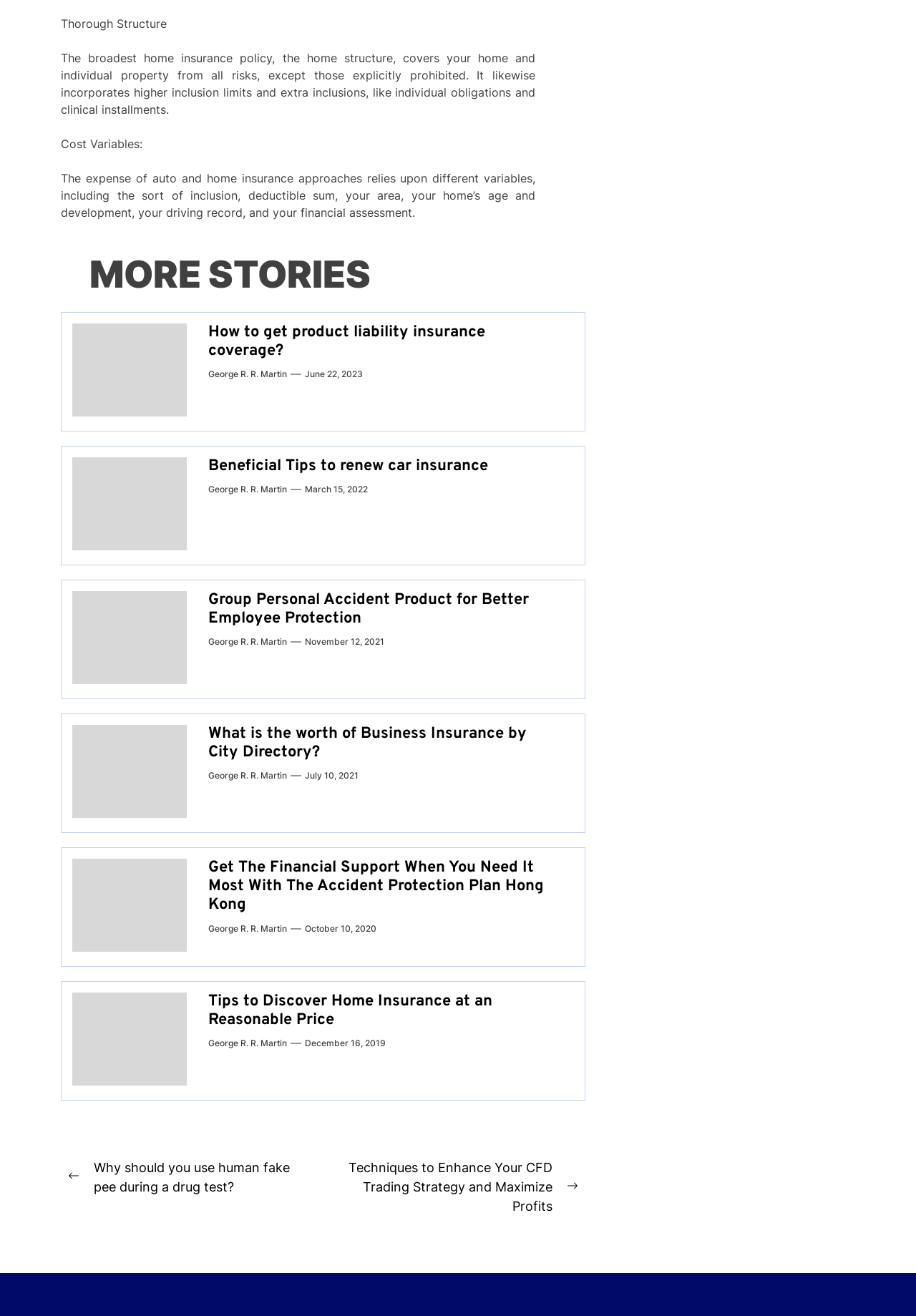What is the purpose of the 'Posts' navigation section?
Use the information from the image to give a detailed answer to the question.

The 'Posts' navigation section at the bottom of the webpage allows users to navigate to previous and next posts, with links to 'Previous post: Why should you use human fake pee during a drug test?' and 'Next post: Techniques to Enhance Your CFD Trading Strategy and Maximize Profits'.